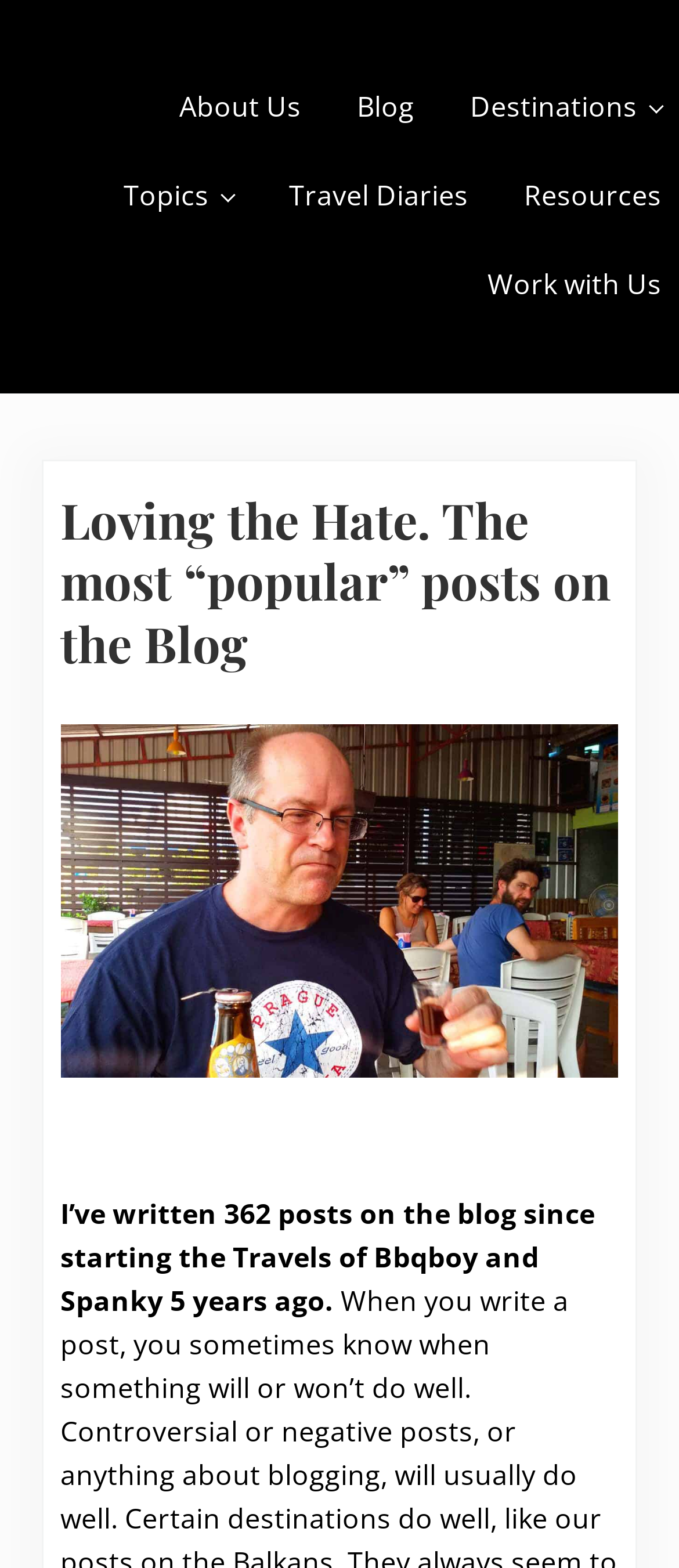How many posts are on the blog?
Please provide a comprehensive answer to the question based on the webpage screenshot.

I found this answer by reading the text 'I’ve written 362 posts on the blog since starting the Travels of Bbqboy and Spanky 5 years ago.' which is located below the main heading of the webpage.